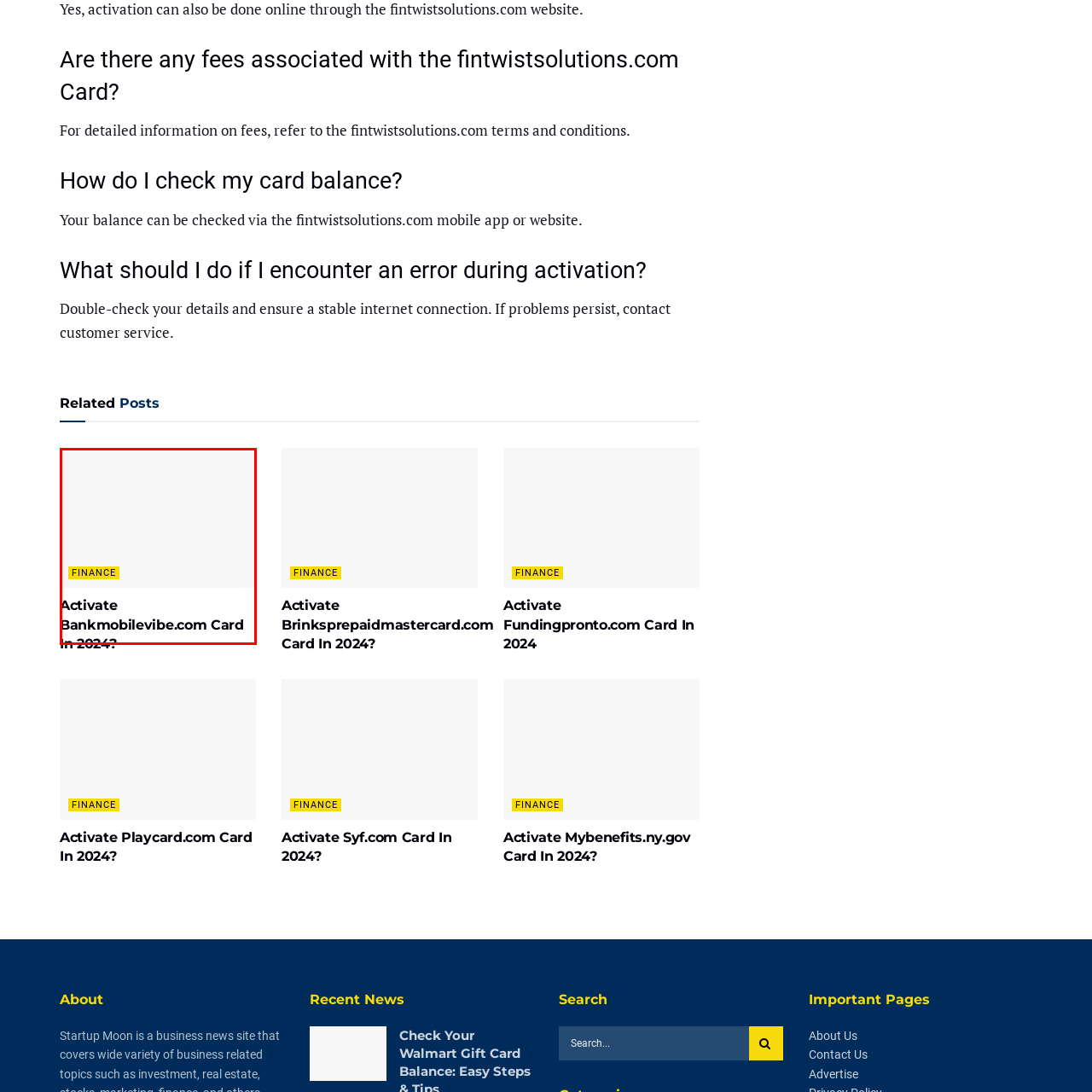Give a detailed account of the visual elements present in the image highlighted by the red border.

The image features a prominent heading titled "Activate Bankmobilevibe.com Card In 2024?", which serves as a guide for users looking to facilitate the activation process for their Bankmobilevibe.com card in the upcoming year. Below the heading, a yellow box labeled "FINANCE" indicates the category or context relating to financial matters, ensuring that users can easily identify the subject area of the content. The overall design emphasizes clarity and accessibility, making it easier for individuals to find relevant information pertaining to their card activation.